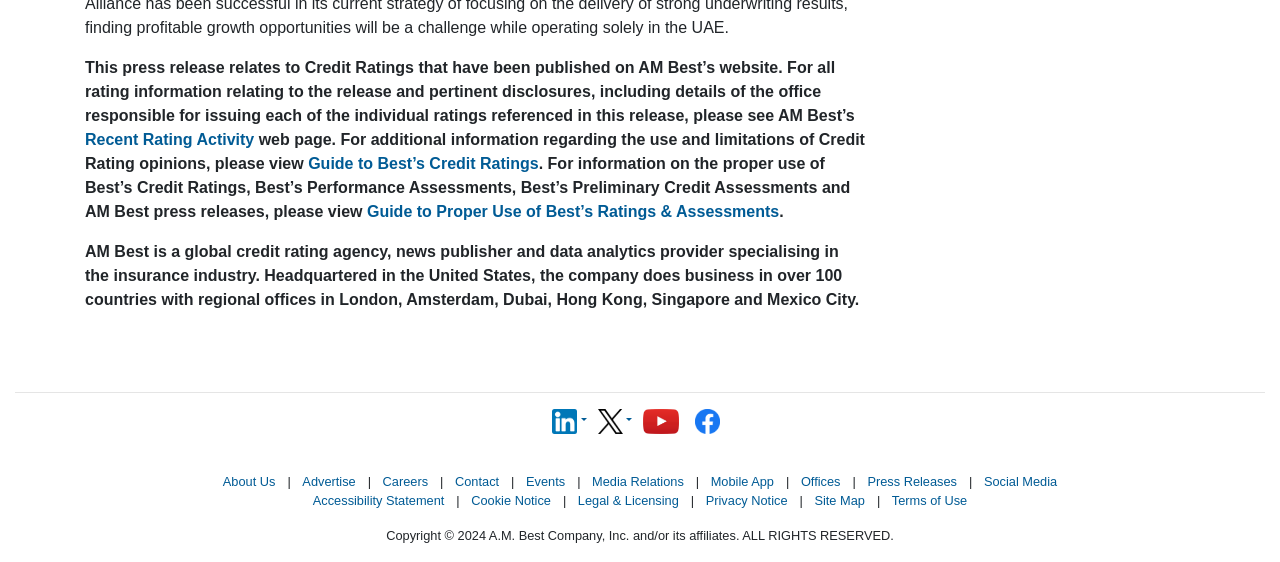What social media platforms are available for following AM Best?
From the image, respond with a single word or phrase.

LinkedIn, YouTube